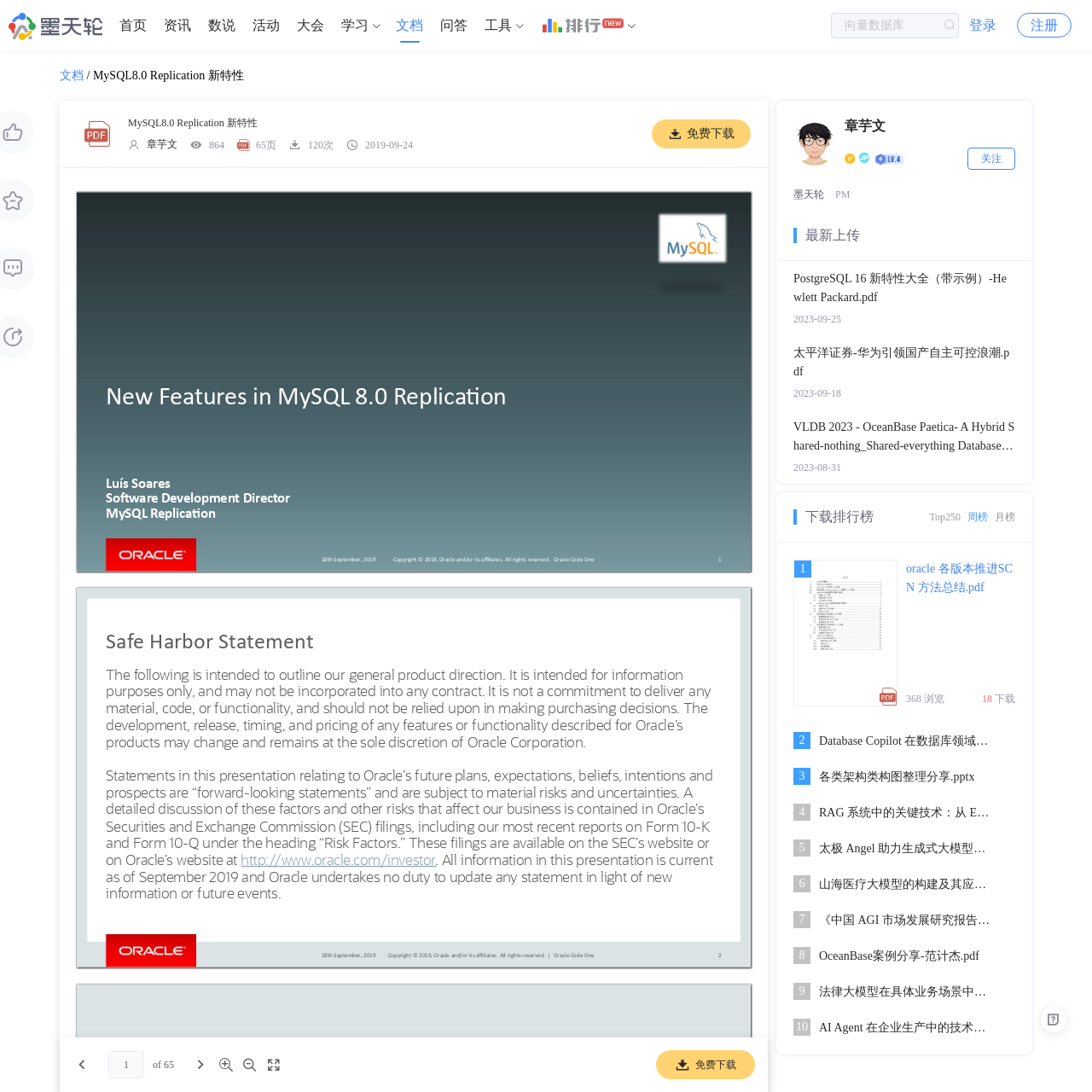Please locate the bounding box coordinates of the region I need to click to follow this instruction: "Click the '免费下载' link".

[0.629, 0.116, 0.673, 0.128]